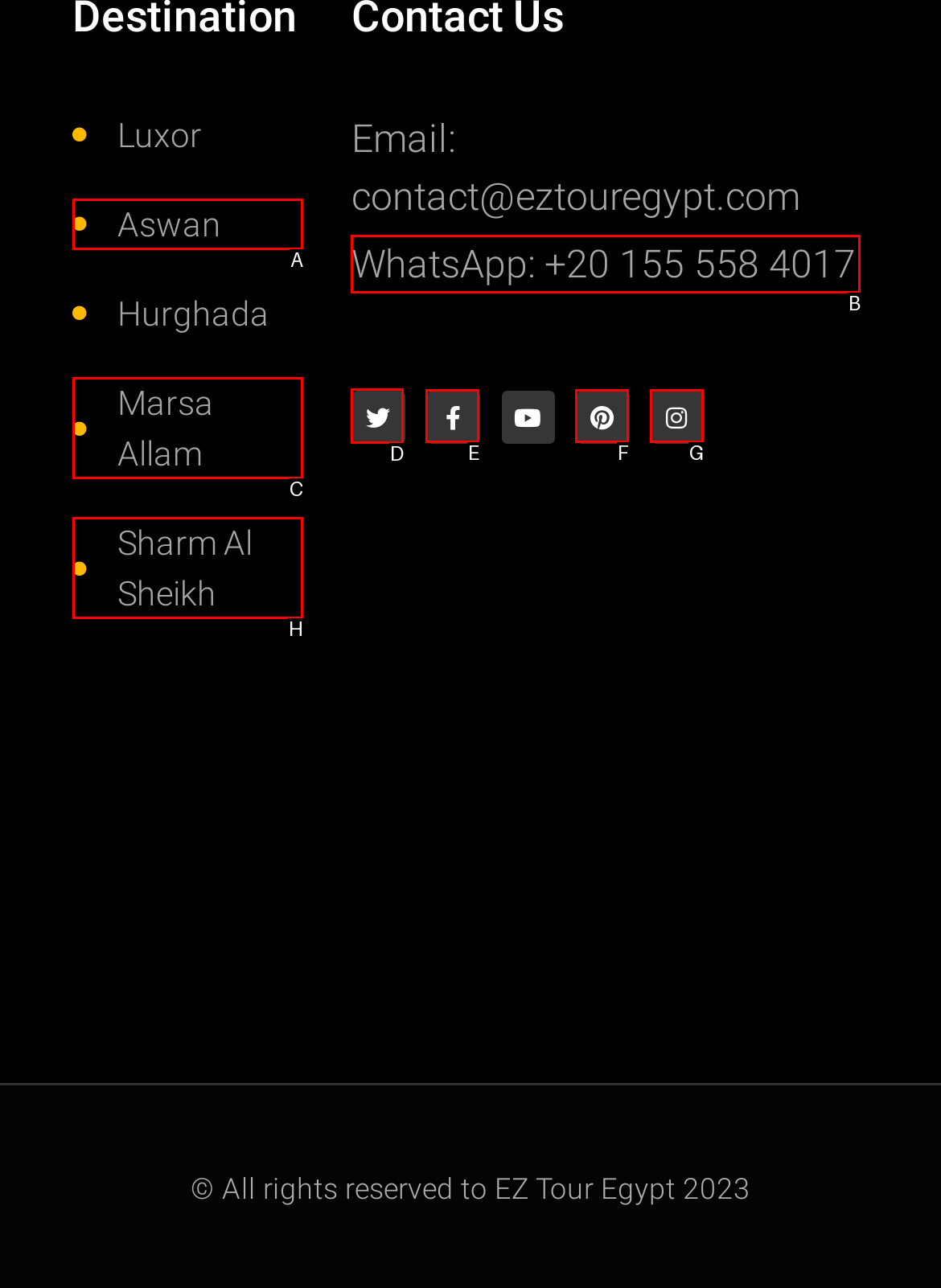Choose the HTML element that should be clicked to accomplish the task: Follow on Twitter. Answer with the letter of the chosen option.

D